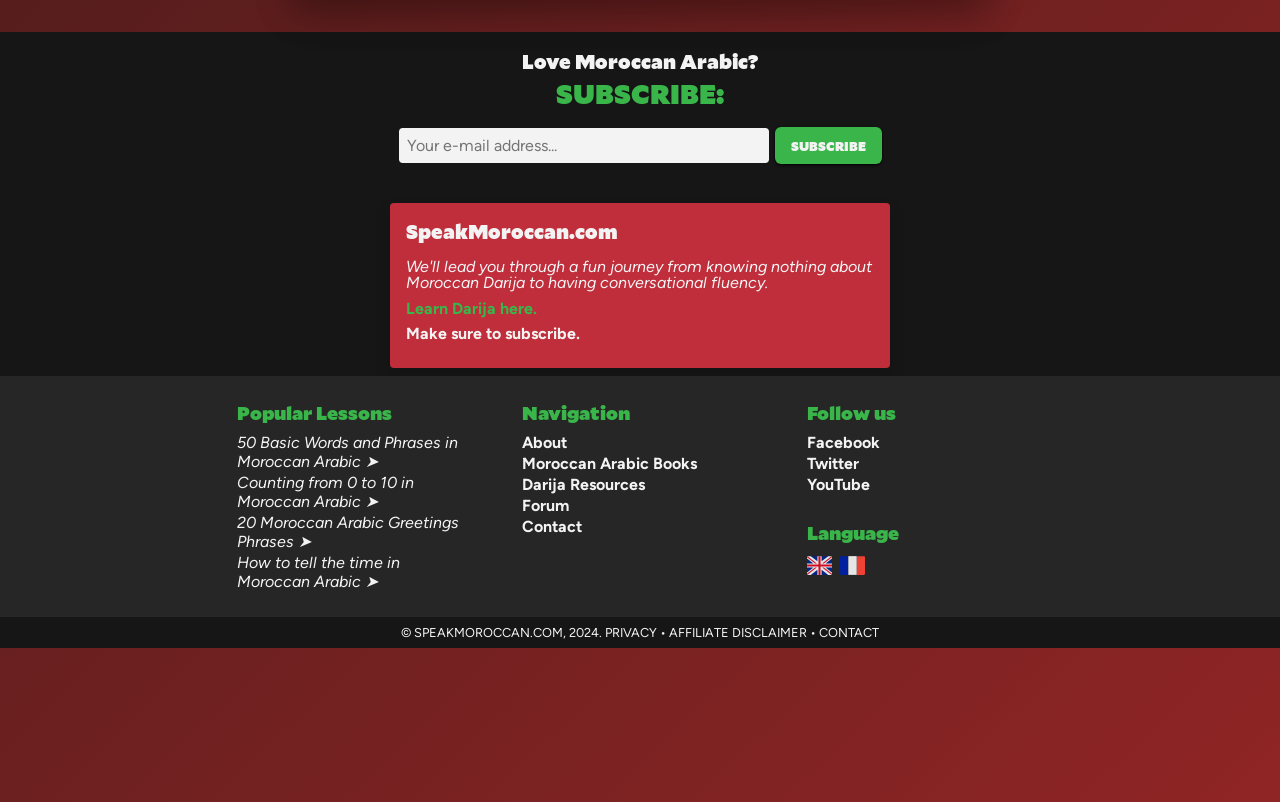What are the two language options provided on the website?
Relying on the image, give a concise answer in one word or a brief phrase.

English, French